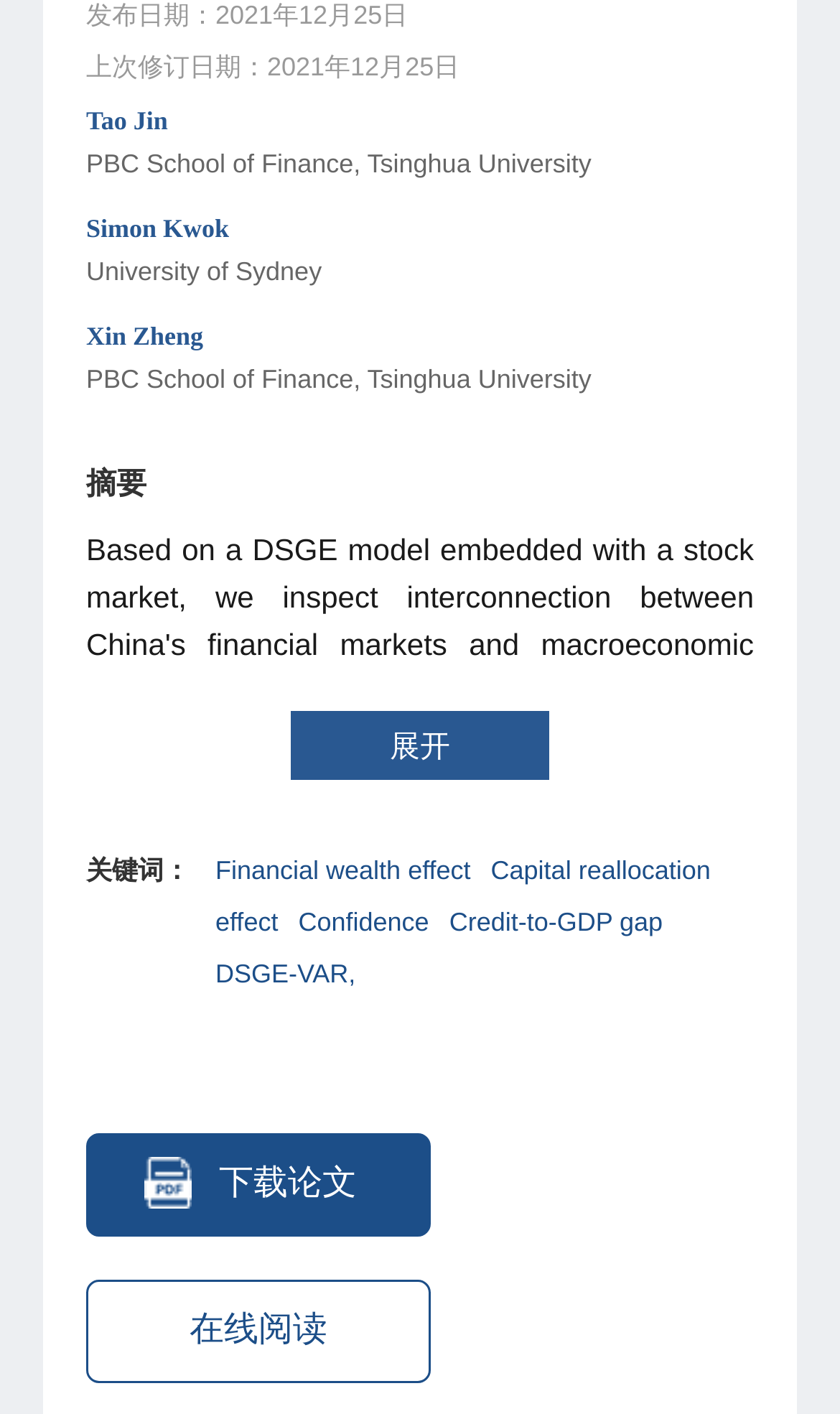Identify the bounding box of the UI element that matches this description: "Credit-to-GDP gap".

[0.535, 0.641, 0.804, 0.662]